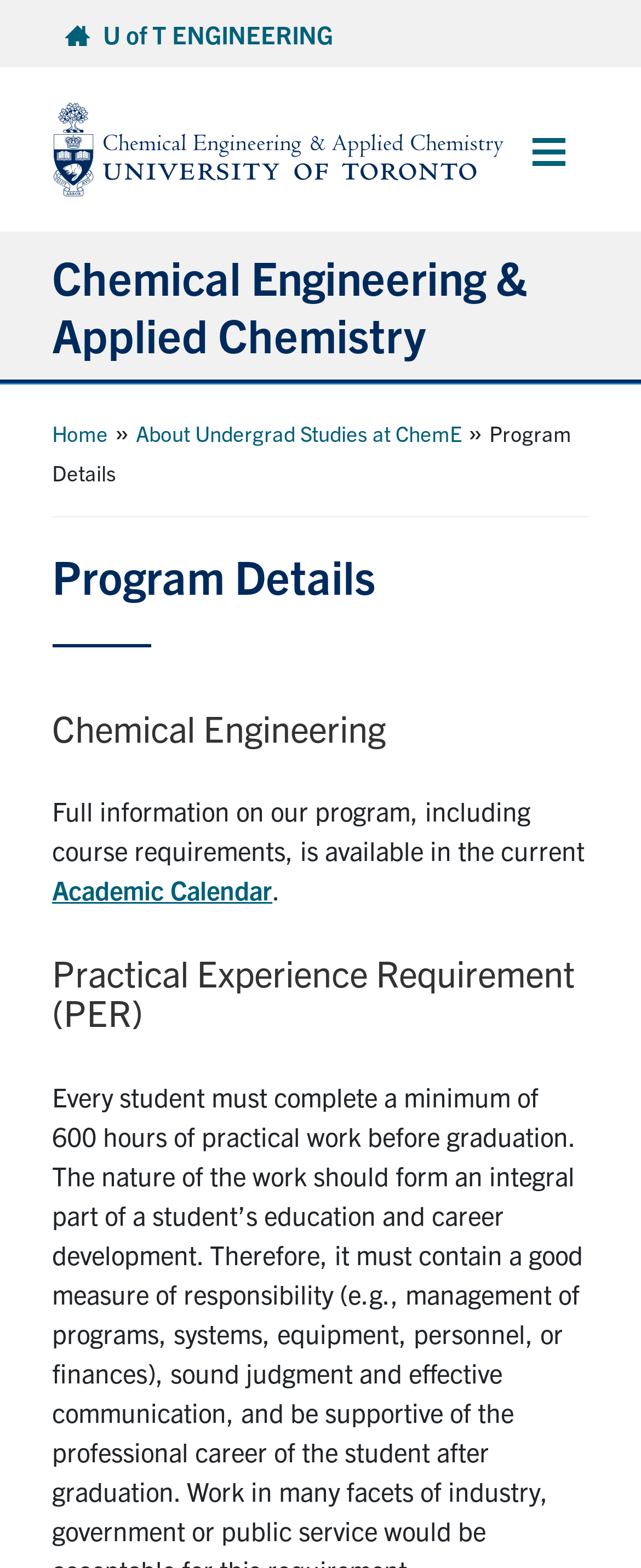Given the element description About Undergrad Studies at ChemE, identify the bounding box coordinates for the UI element on the webpage screenshot. The format should be (top-left x, top-left y, bottom-right x, bottom-right y), with values between 0 and 1.

[0.212, 0.267, 0.72, 0.285]